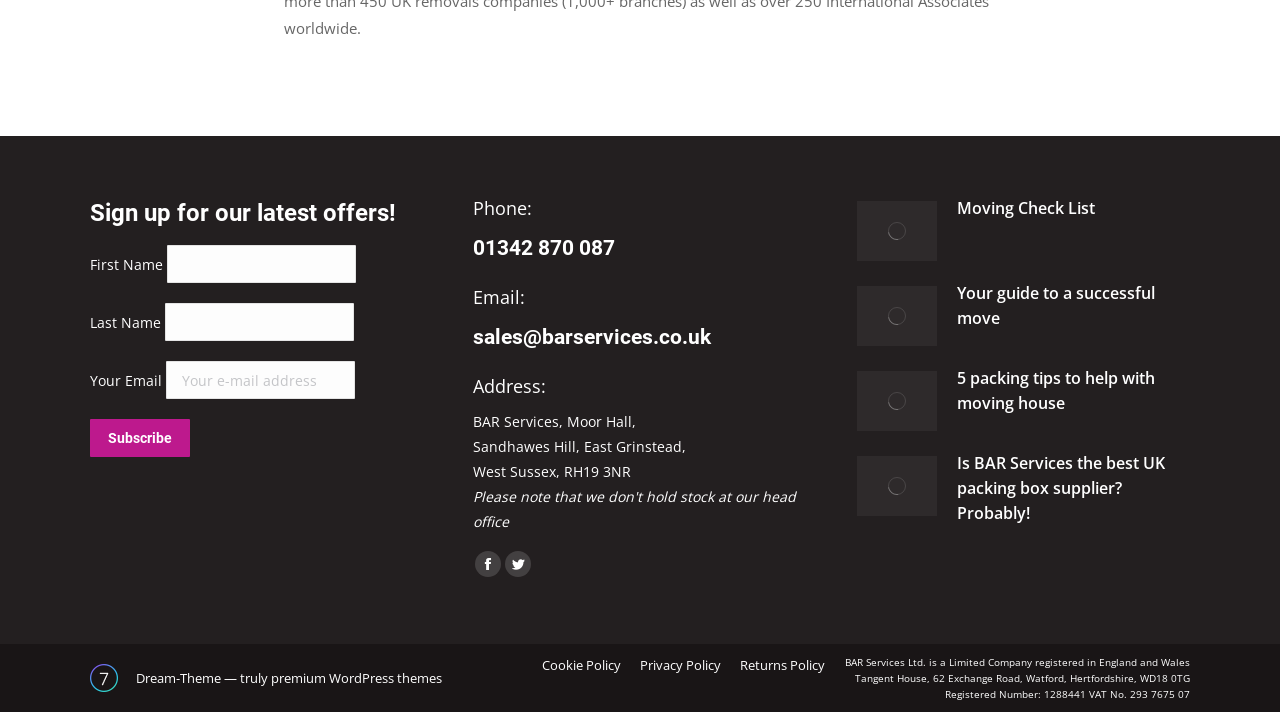Indicate the bounding box coordinates of the clickable region to achieve the following instruction: "Call the phone number."

[0.37, 0.331, 0.481, 0.365]